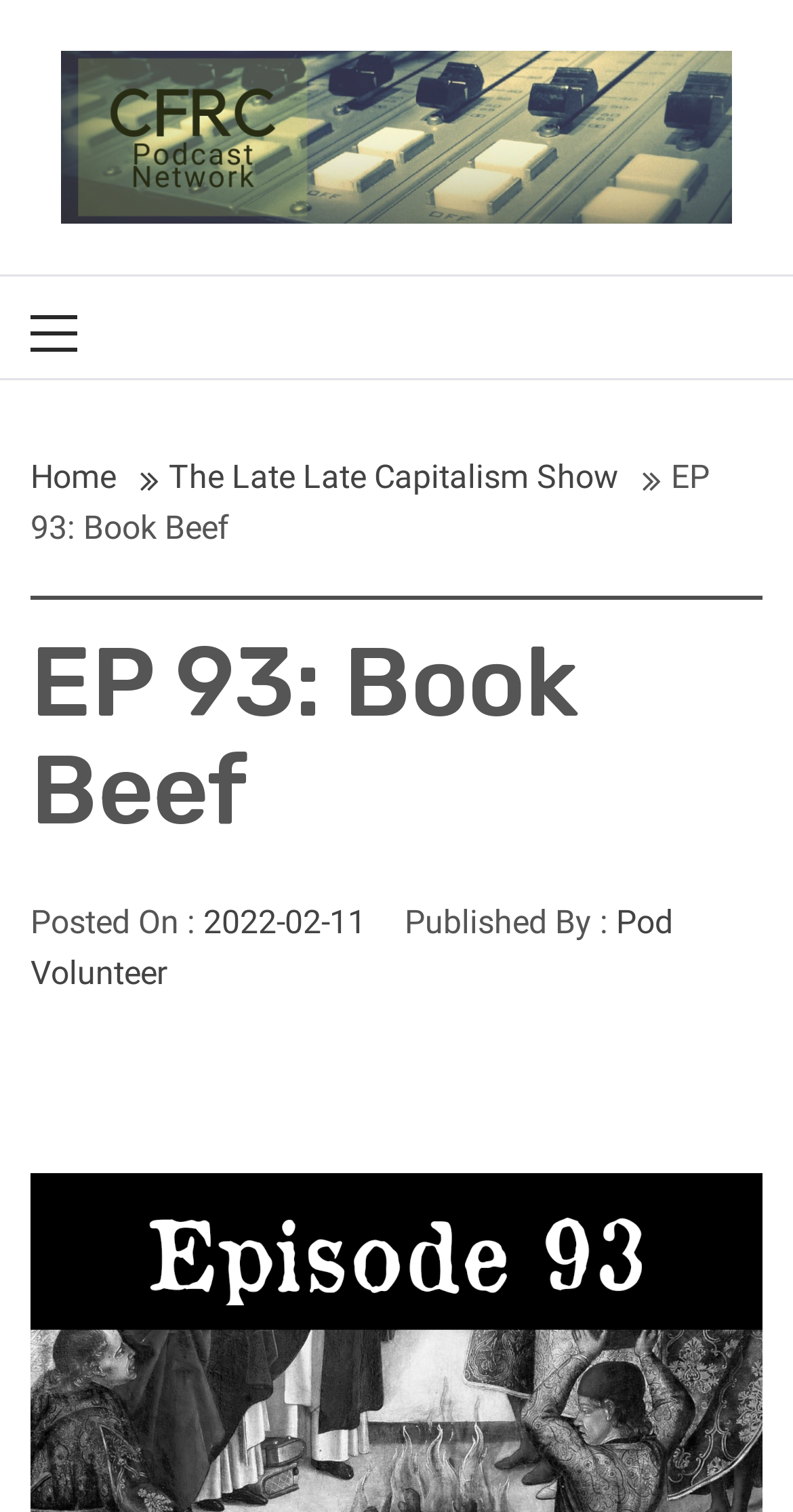What is the title of the current episode?
Refer to the image and offer an in-depth and detailed answer to the question.

I found the answer by looking at the heading element on the webpage, which has the text 'EP 93: Book Beef'.